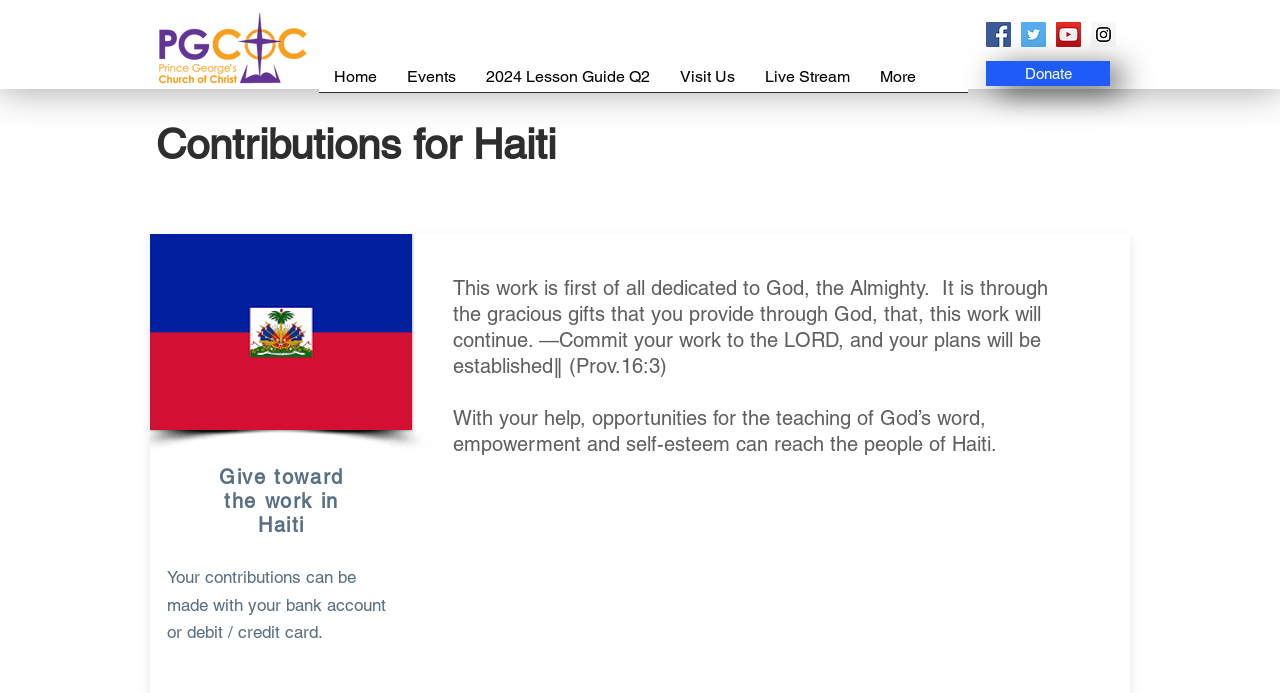Provide a single word or phrase answer to the question: 
What is the logo of the church?

PG_COC-2C-Logo_edited.png